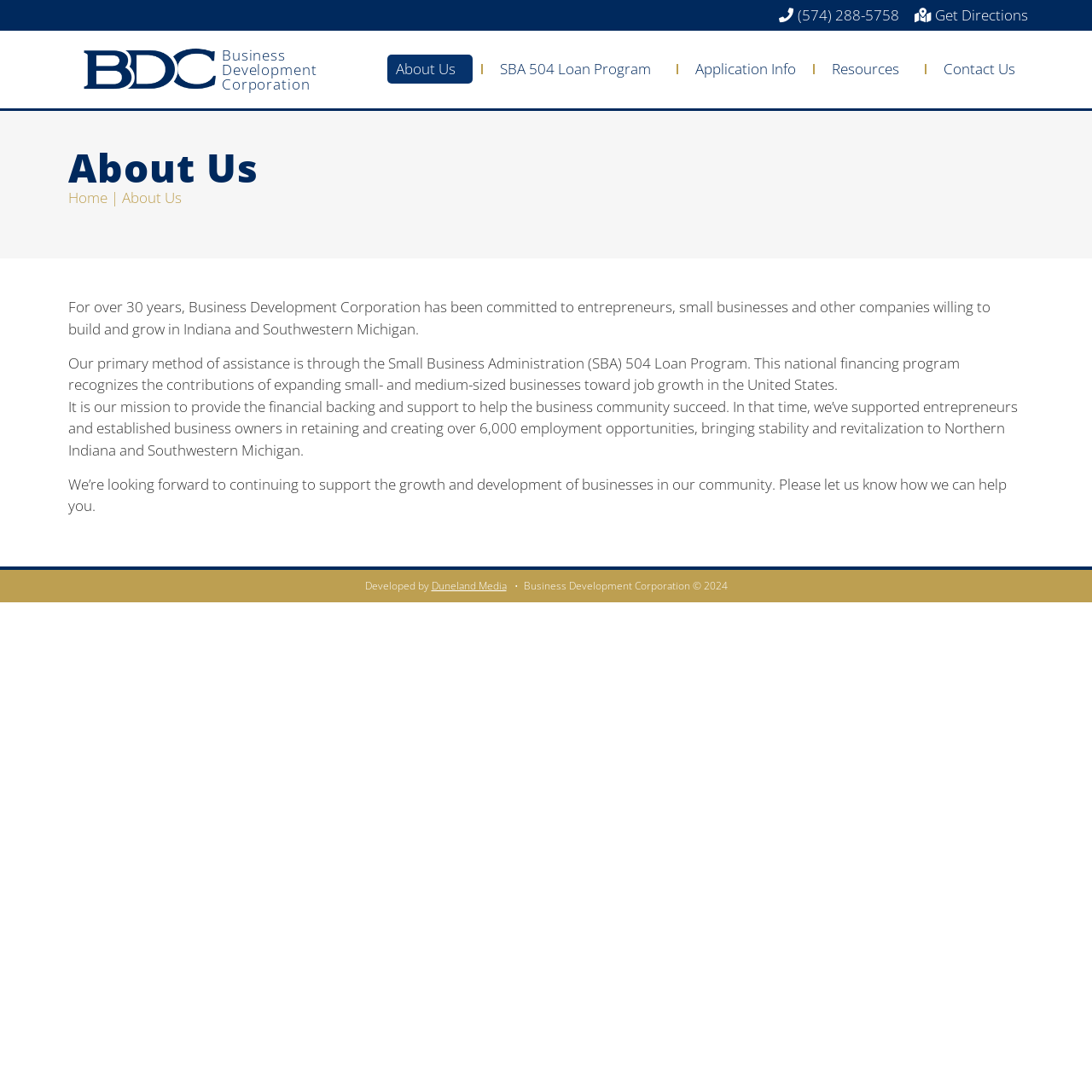Identify the bounding box coordinates of the clickable region necessary to fulfill the following instruction: "Click on Add Mount Configuration". The bounding box coordinates should be four float numbers between 0 and 1, i.e., [left, top, right, bottom].

None